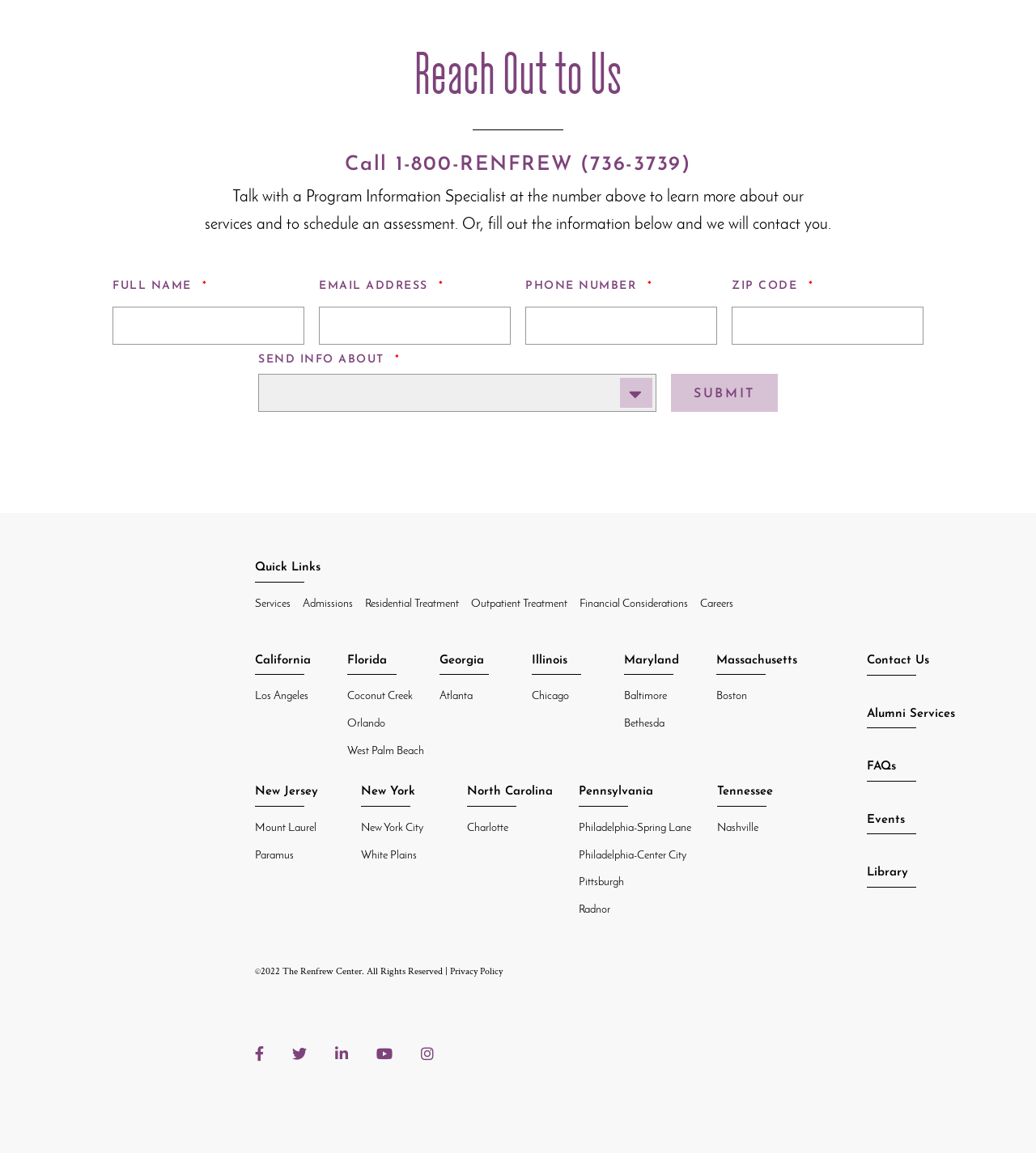Identify the bounding box coordinates for the region of the element that should be clicked to carry out the instruction: "Enter the email address". The bounding box coordinates should be four float numbers between 0 and 1, i.e., [left, top, right, bottom].

[0.308, 0.266, 0.493, 0.299]